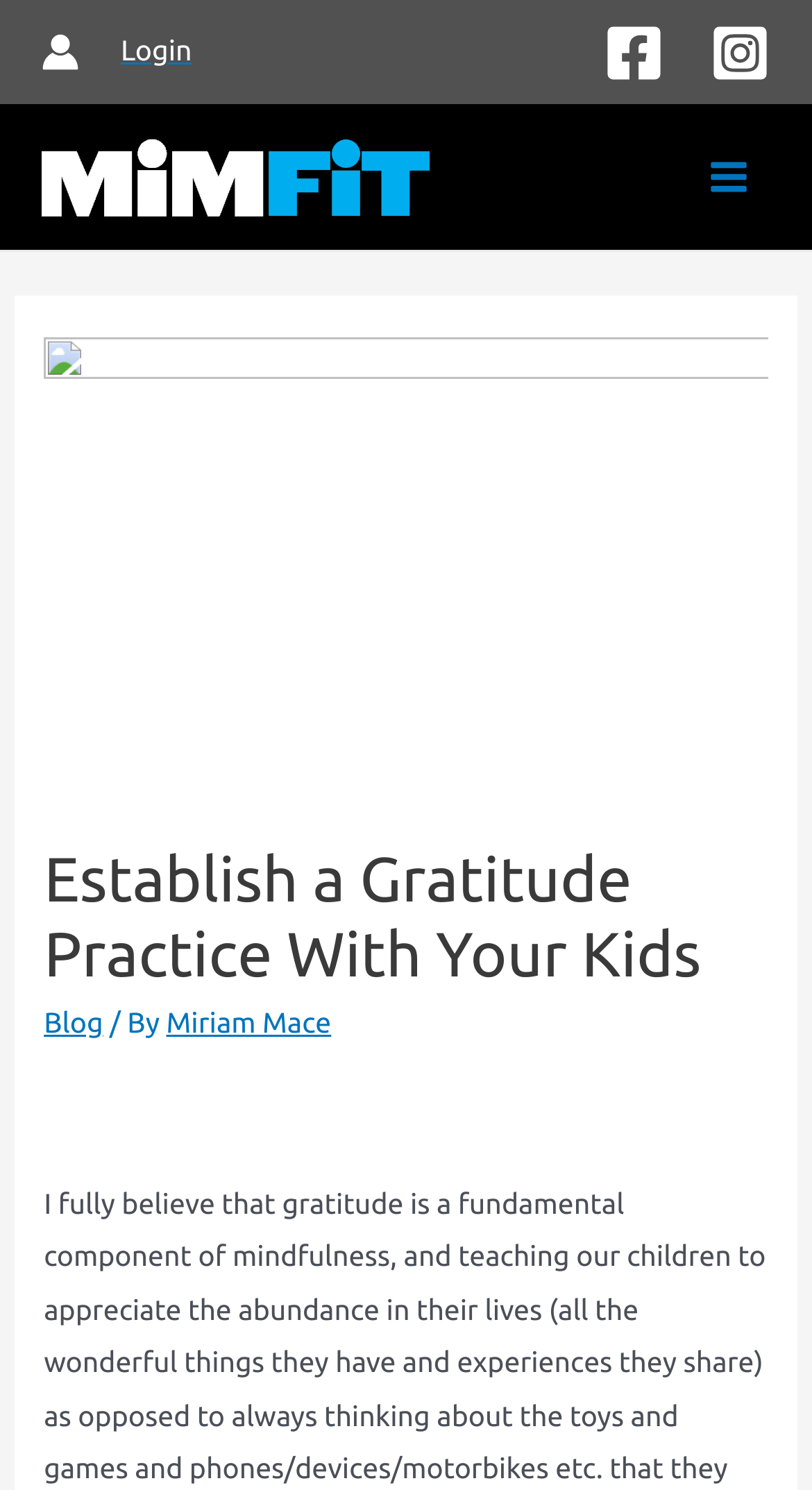Respond to the question below with a concise word or phrase:
What is the logo text at the top?

MiMFiT